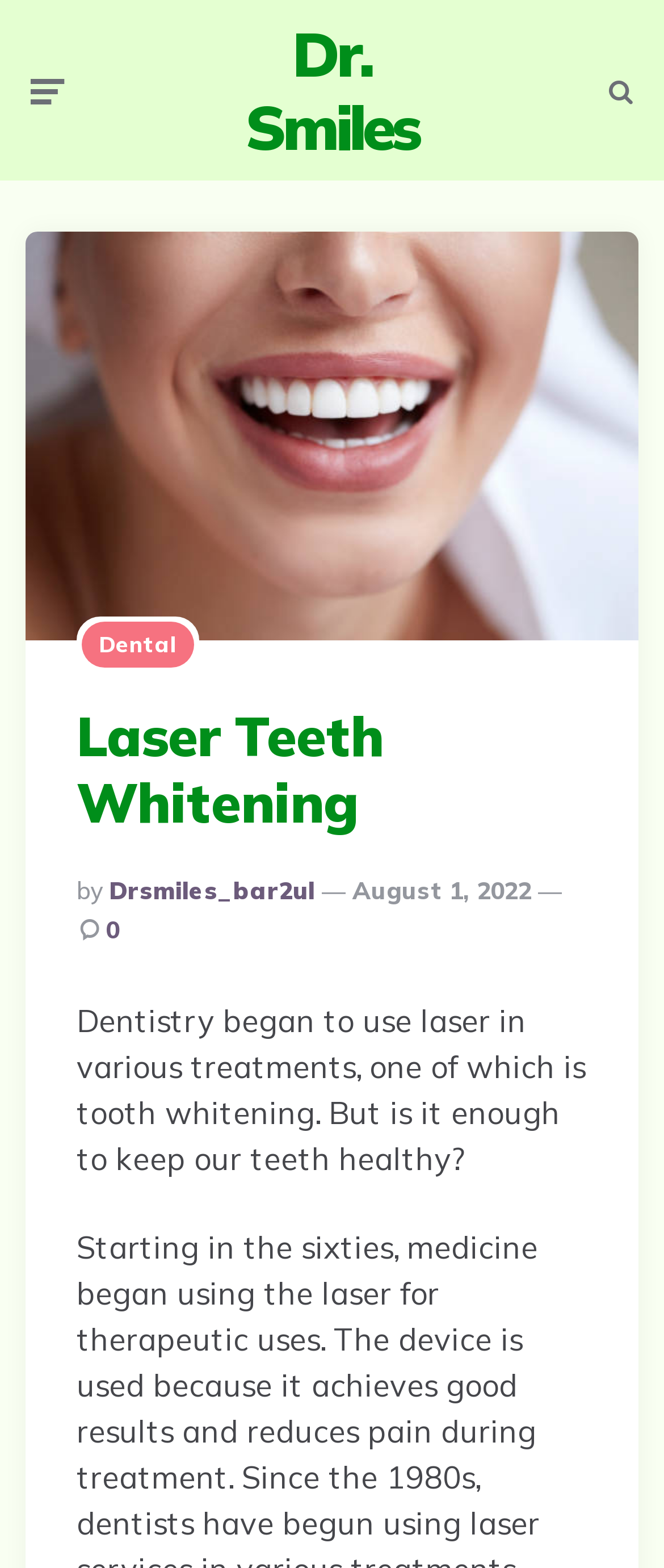Predict the bounding box coordinates of the UI element that matches this description: "Dental". The coordinates should be in the format [left, top, right, bottom] with each value between 0 and 1.

[0.123, 0.397, 0.292, 0.426]